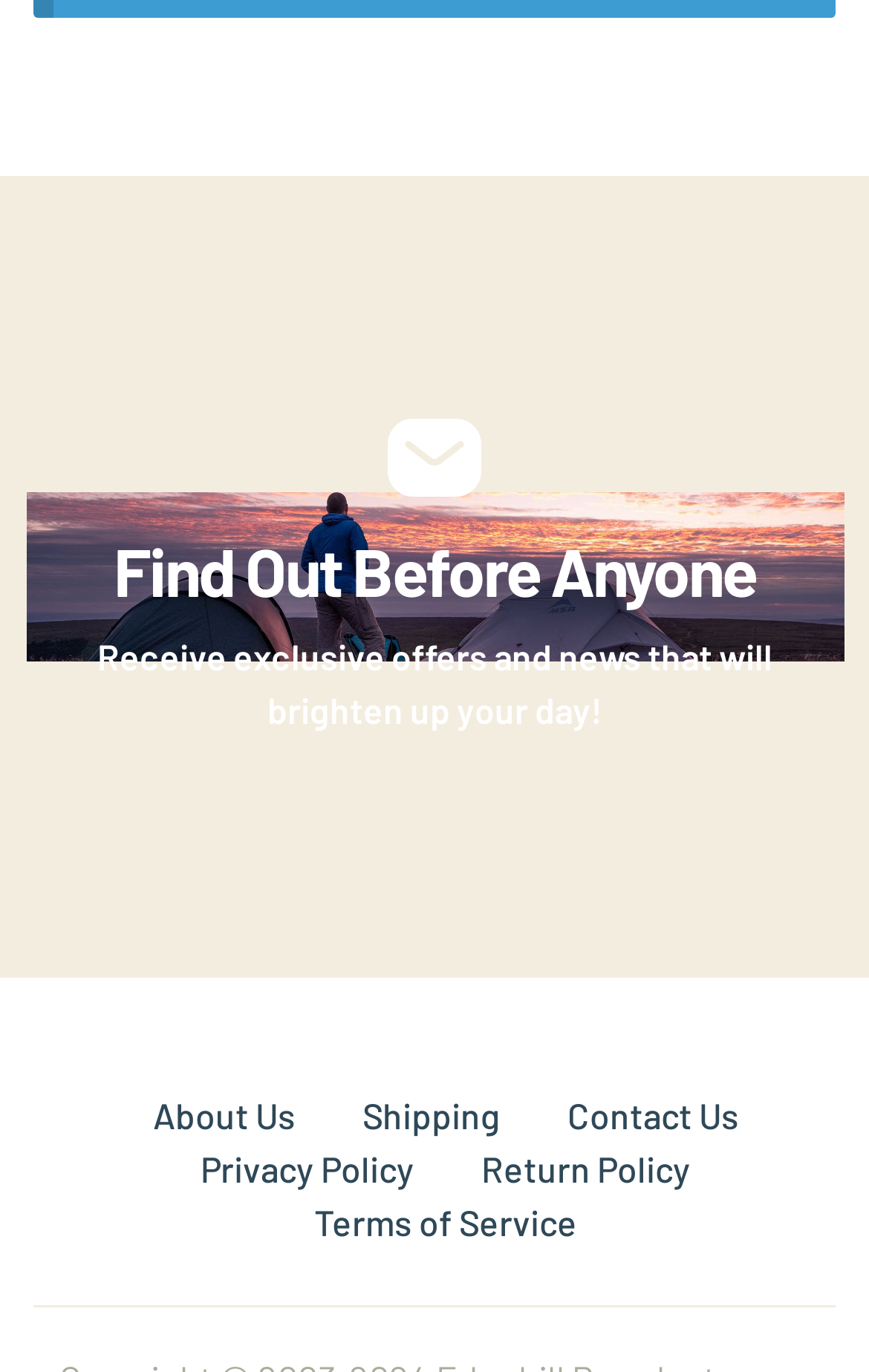Is there a heading on the webpage?
Using the image, give a concise answer in the form of a single word or short phrase.

Yes